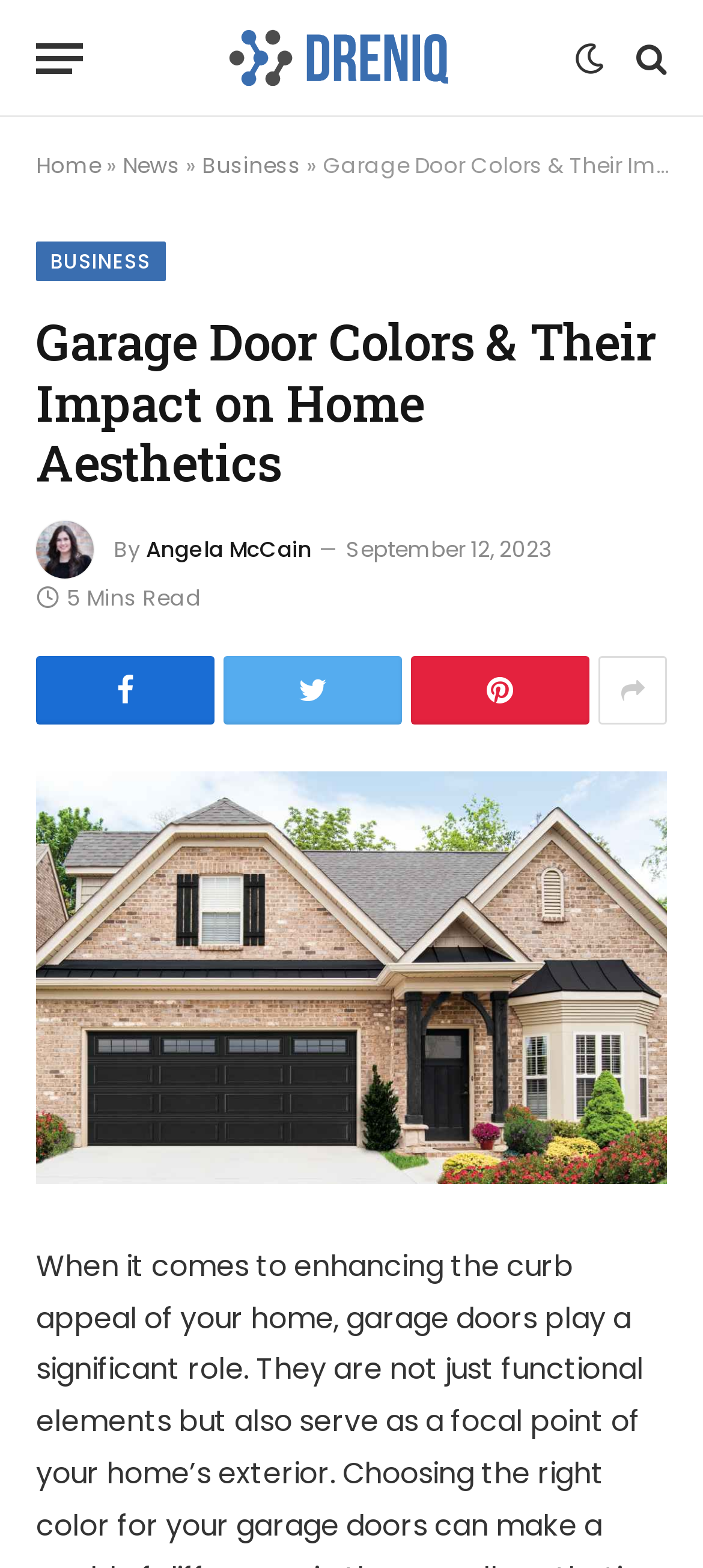Identify and provide the title of the webpage.

Garage Door Colors & Their Impact on Home Aesthetics